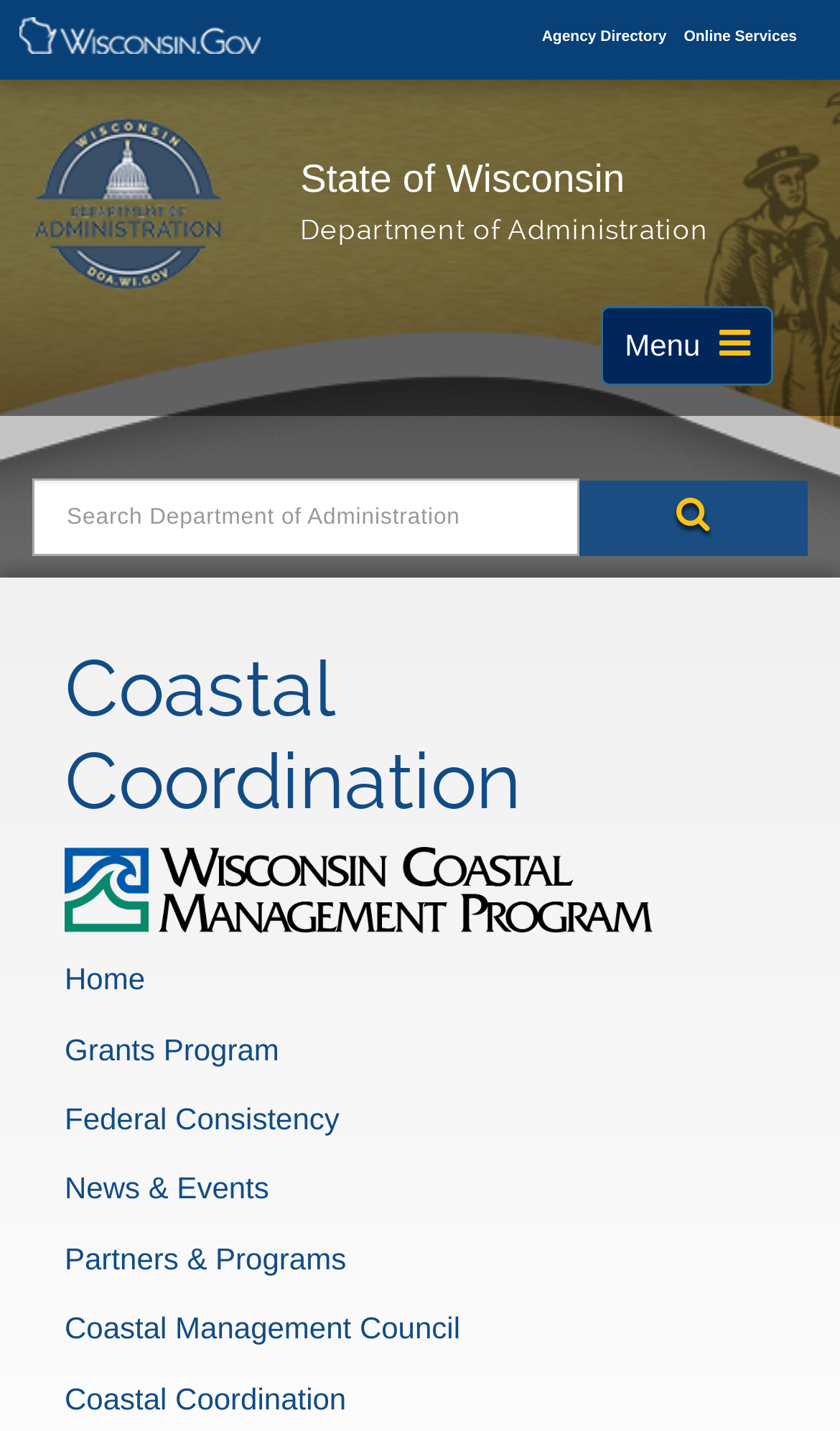Using the given description, provide the bounding box coordinates formatted as (top-left x, top-left y, bottom-right x, bottom-right y), with all values being floating point numbers between 0 and 1. Description: Partners & Programs

[0.077, 0.867, 0.412, 0.891]